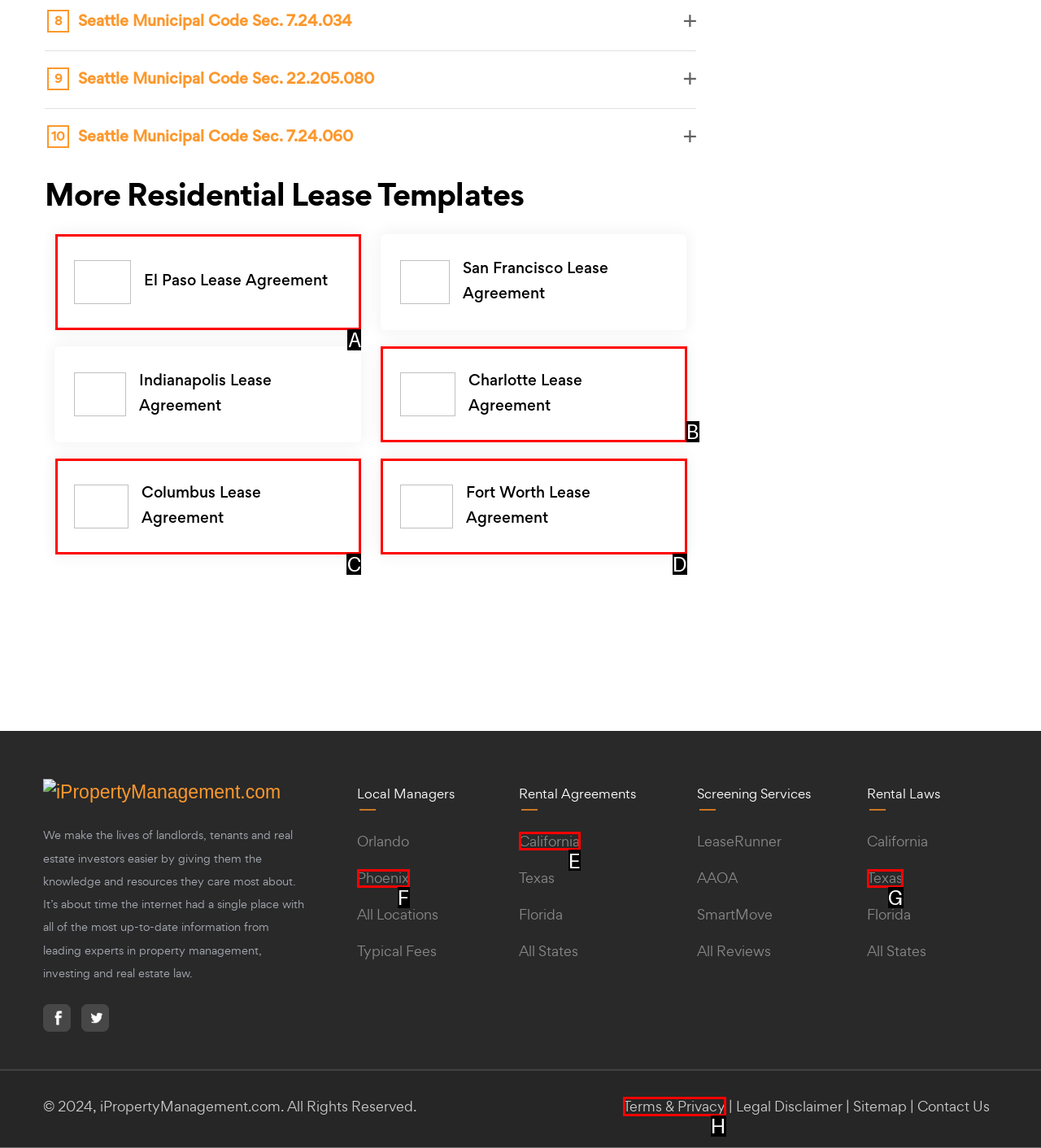With the provided description: Charlotte Lease Agreement, select the most suitable HTML element. Respond with the letter of the selected option.

B